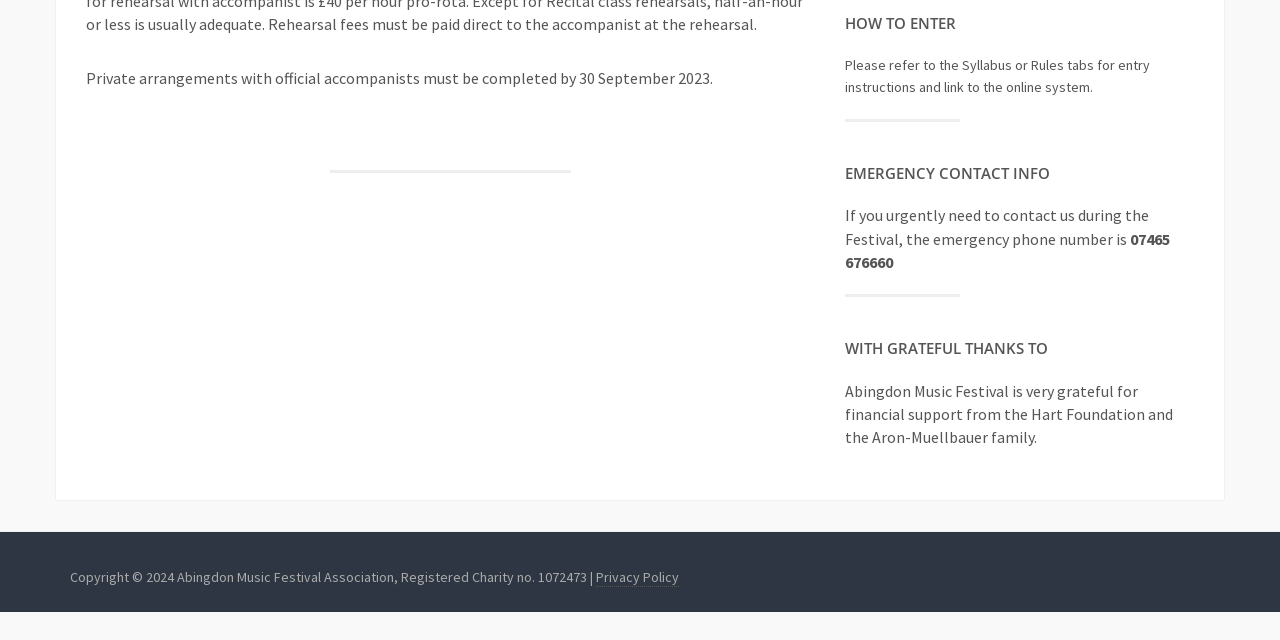Locate the bounding box of the UI element with the following description: "Privacy Policy".

[0.466, 0.887, 0.53, 0.917]